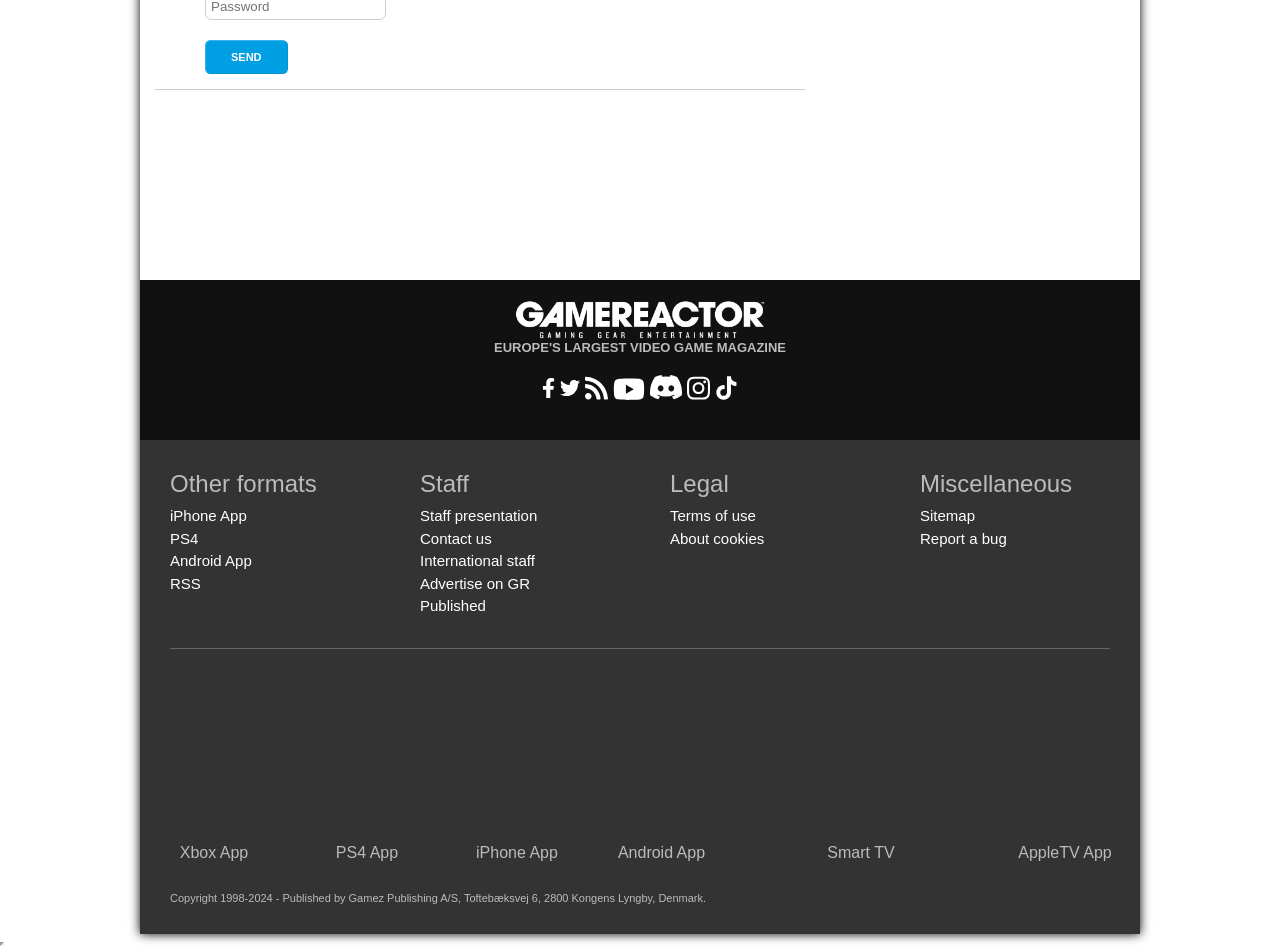Please identify the bounding box coordinates of the area I need to click to accomplish the following instruction: "Read the staff presentation".

[0.328, 0.535, 0.42, 0.553]